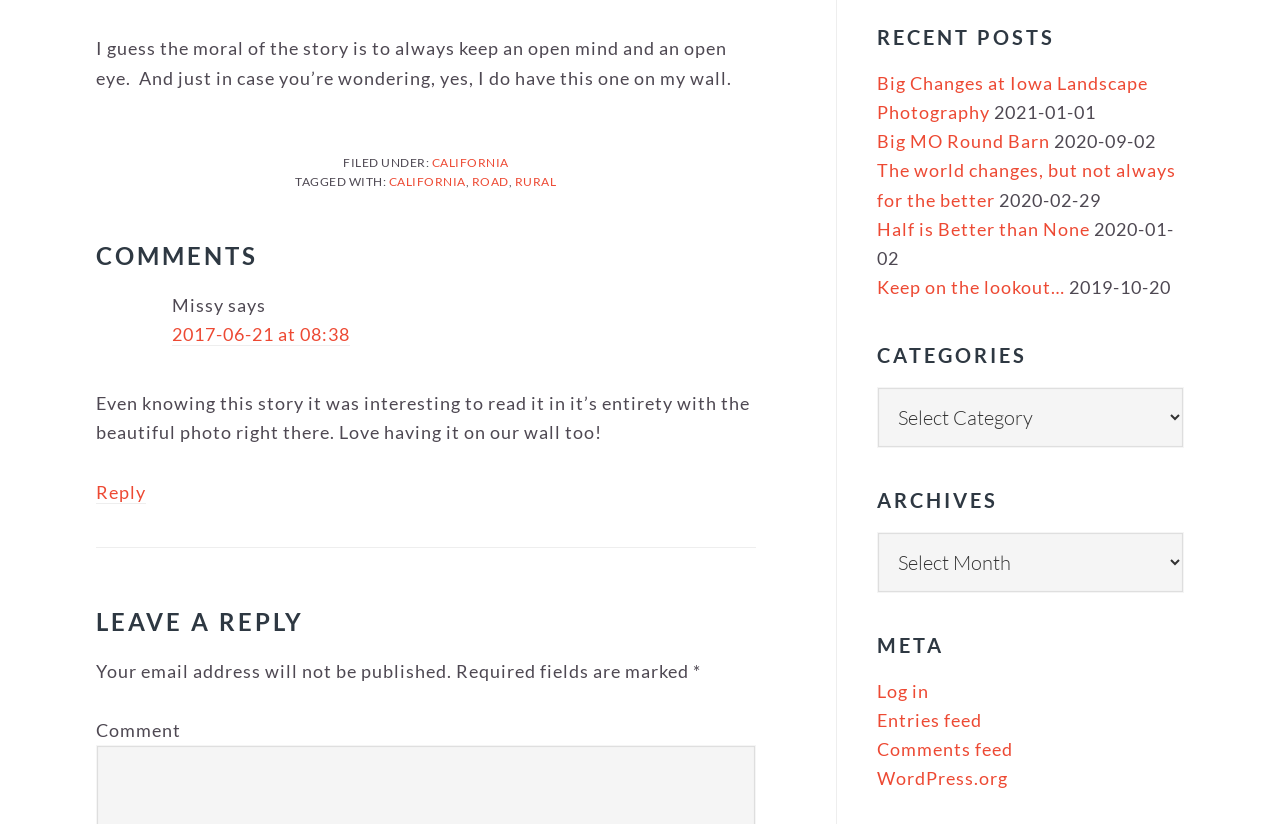Identify the bounding box coordinates for the element you need to click to achieve the following task: "Click on the 'CALIFORNIA' link under 'FILED UNDER'". Provide the bounding box coordinates as four float numbers between 0 and 1, in the form [left, top, right, bottom].

[0.337, 0.188, 0.397, 0.206]